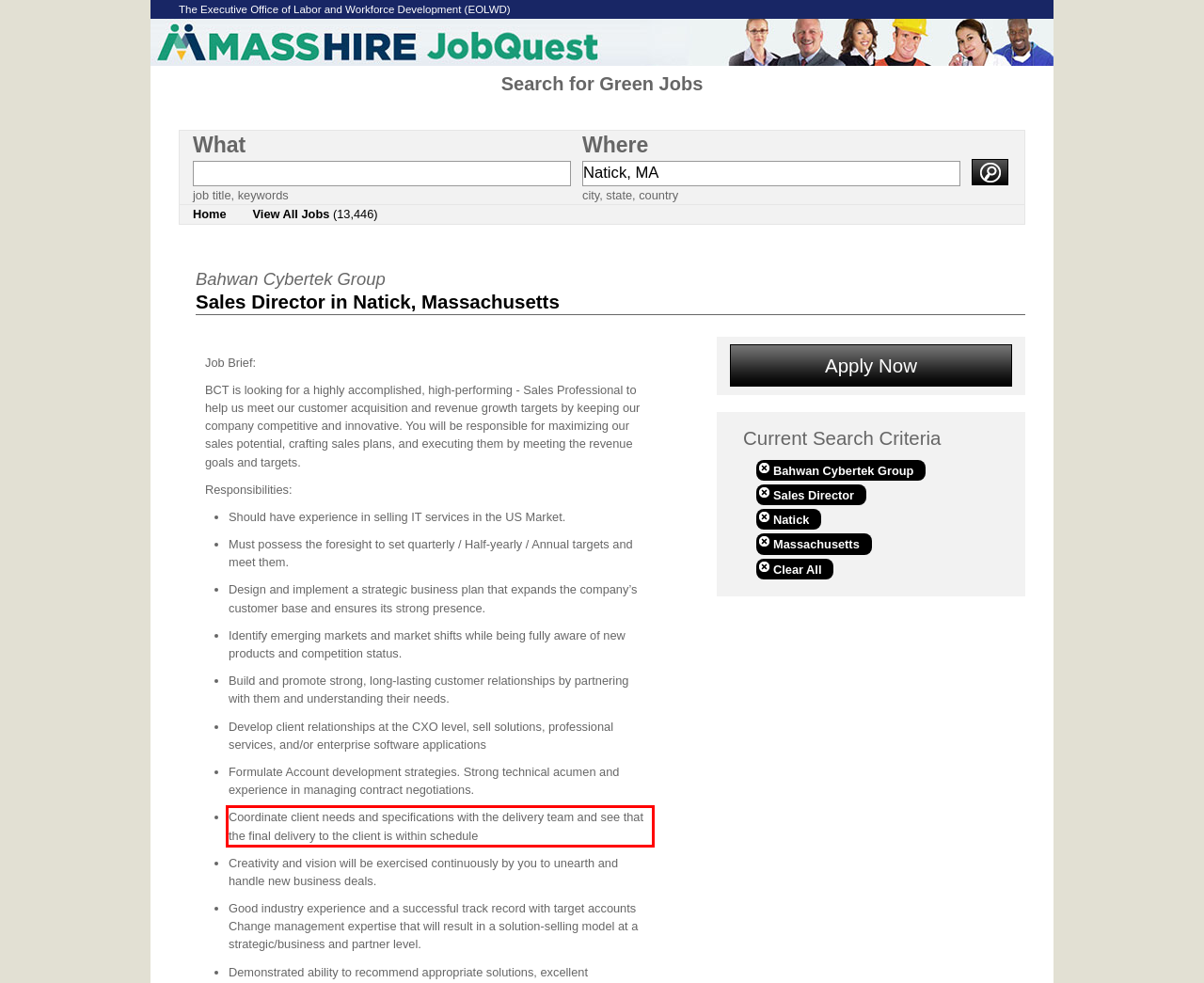Using the provided screenshot, read and generate the text content within the red-bordered area.

Coordinate client needs and specifications with the delivery team and see that the final delivery to the client is within schedule